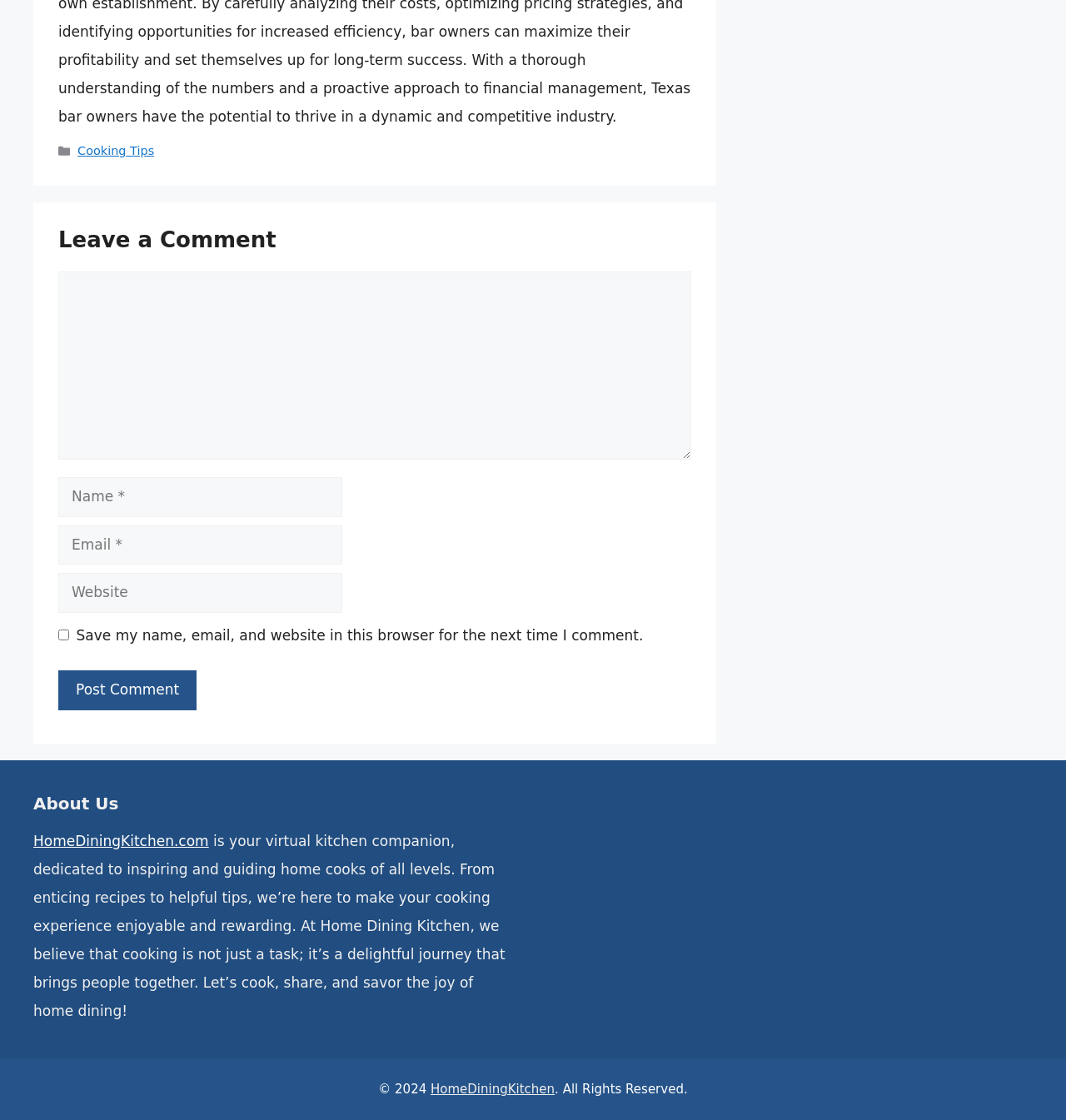What is required to leave a comment?
Please give a detailed and thorough answer to the question, covering all relevant points.

The comment section has three input fields: Name, Email, and Website. The Name and Email fields are marked as required, indicating that users must fill them in to leave a comment.